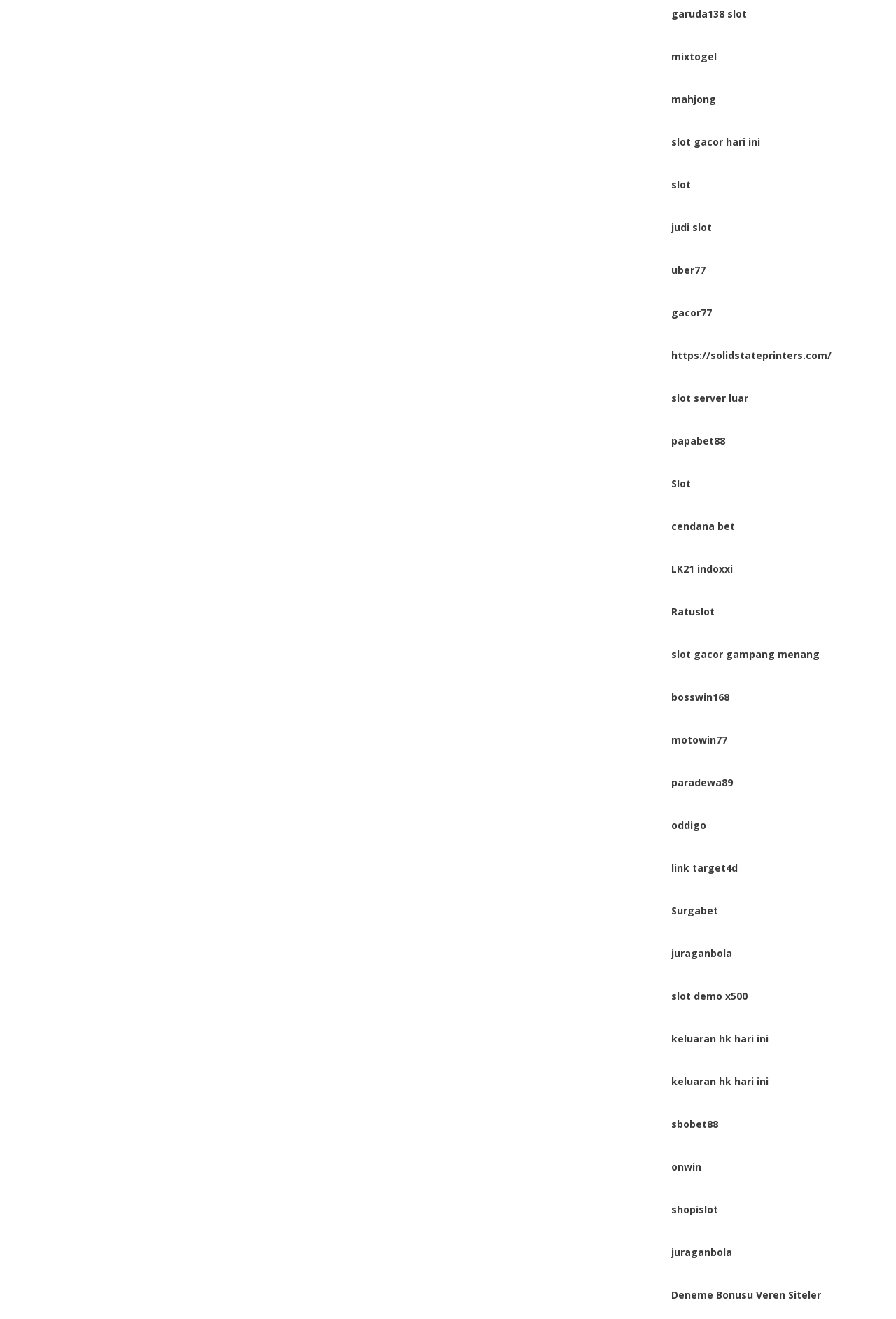Please reply to the following question with a single word or a short phrase:
How many links are on this webpage?

31